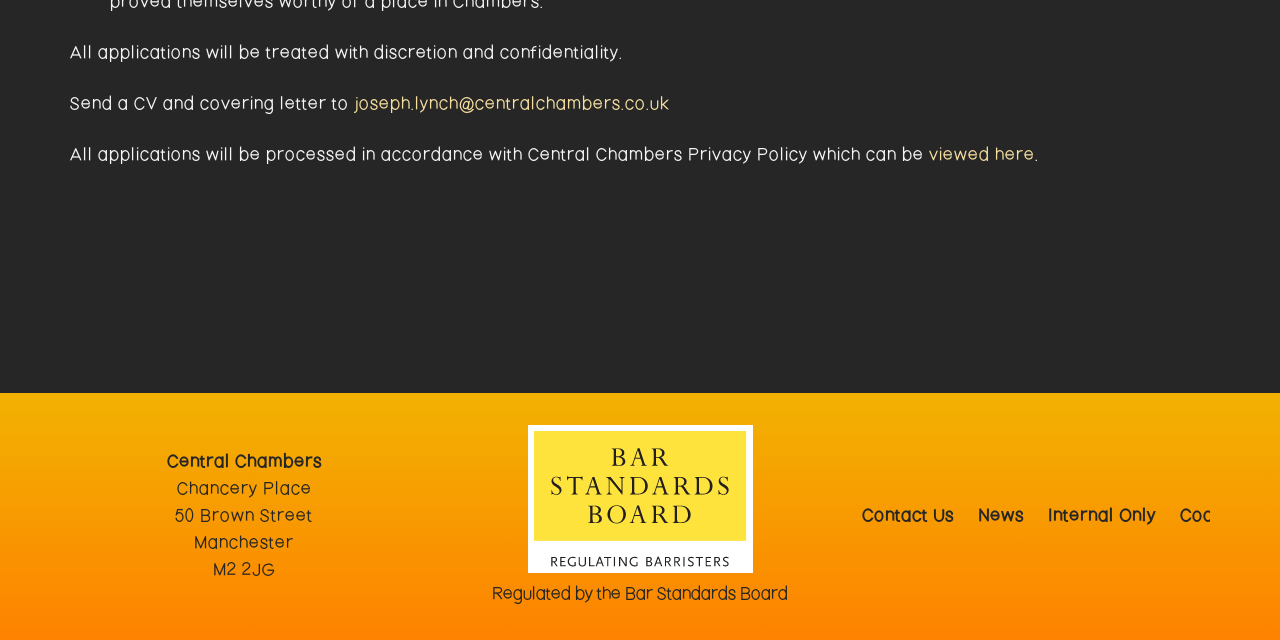Determine the bounding box coordinates for the HTML element described here: "News".

[0.764, 0.794, 0.8, 0.82]